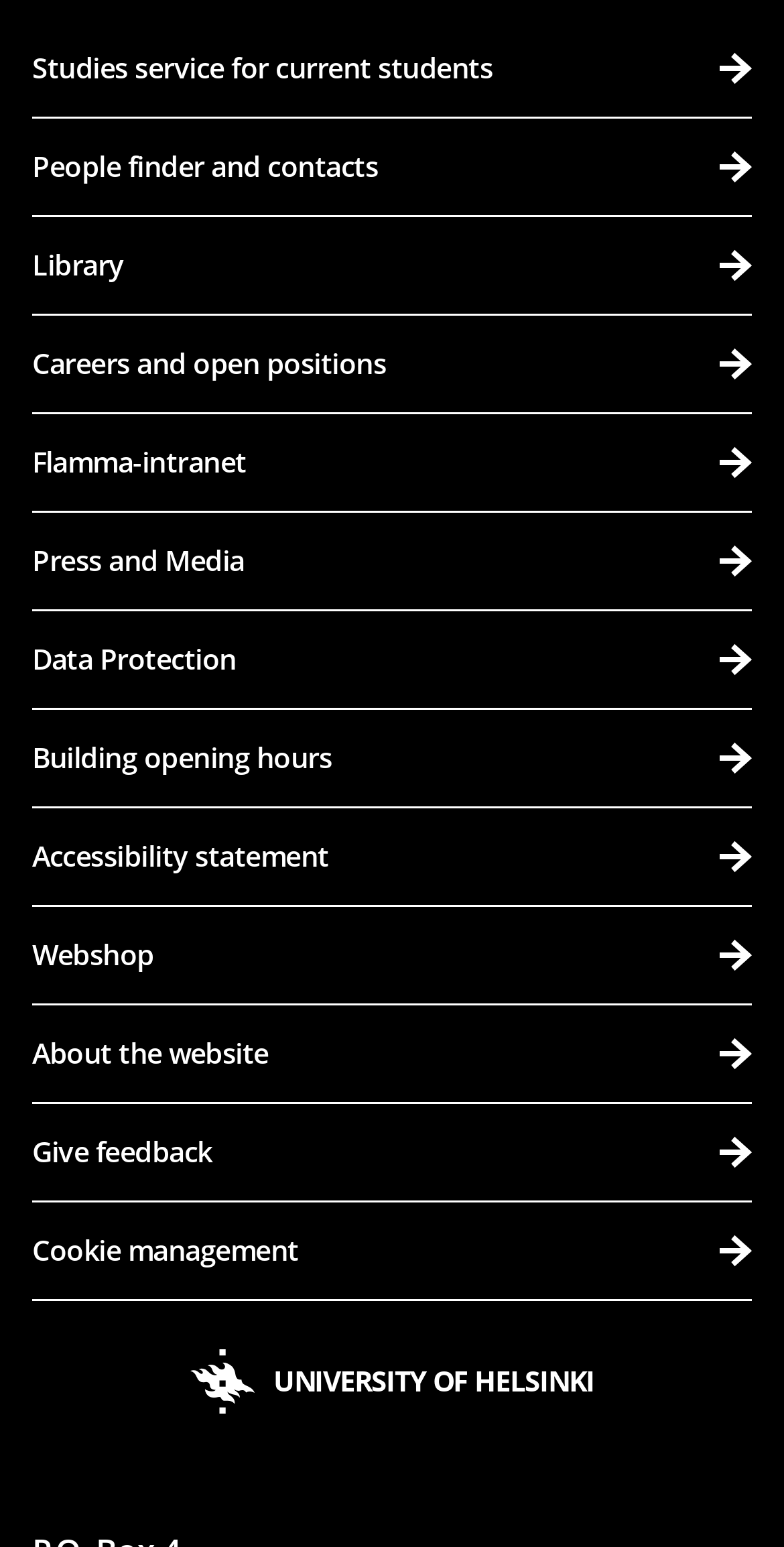Find the bounding box coordinates of the area to click in order to follow the instruction: "Access the library".

[0.041, 0.14, 0.959, 0.204]